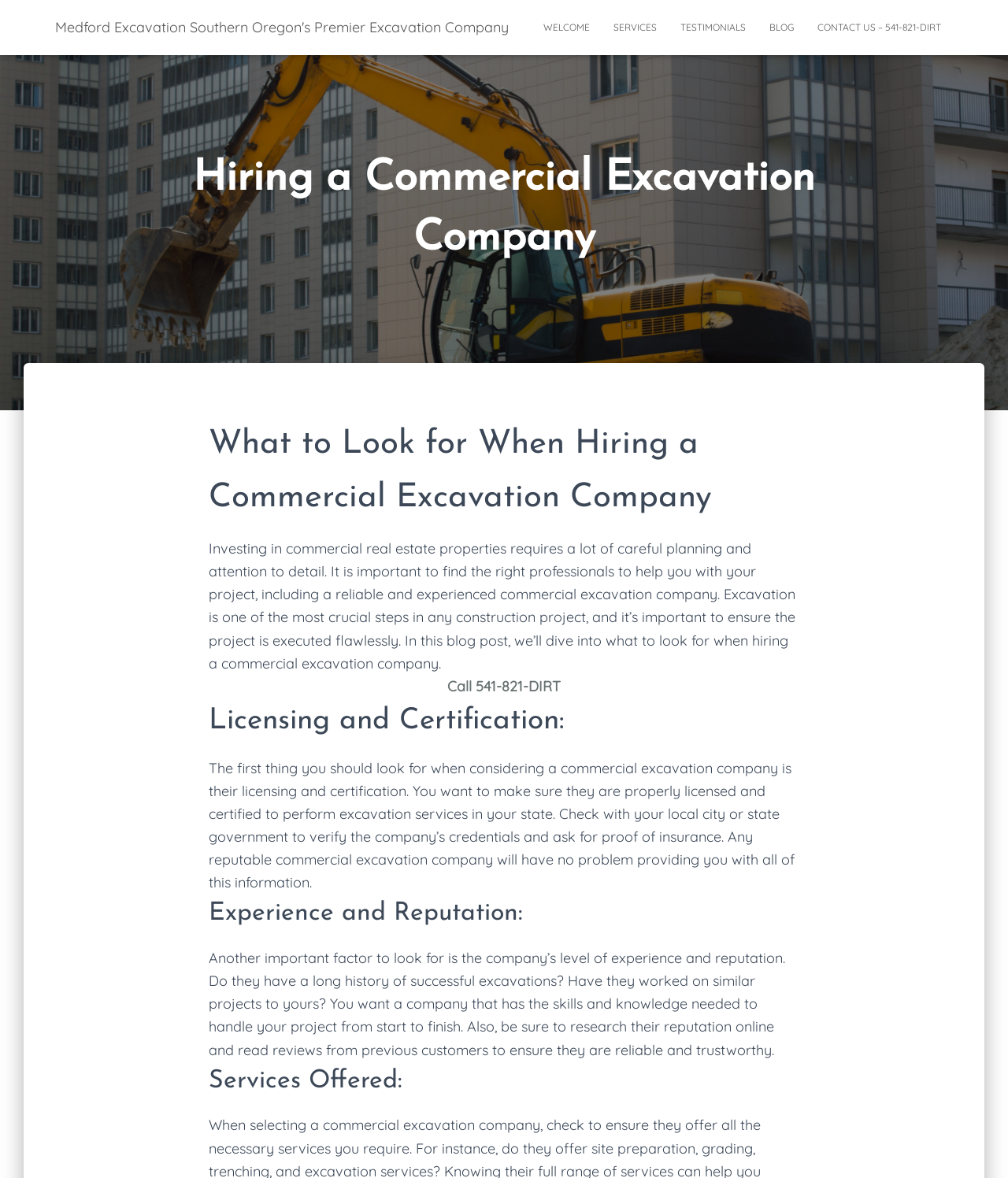How many main sections are there in the webpage?
Answer the question with a thorough and detailed explanation.

There are four main sections in the webpage, which are 'What to Look for When Hiring a Commercial Excavation Company', 'Licensing and Certification:', 'Experience and Reputation:', and 'Services Offered:'.